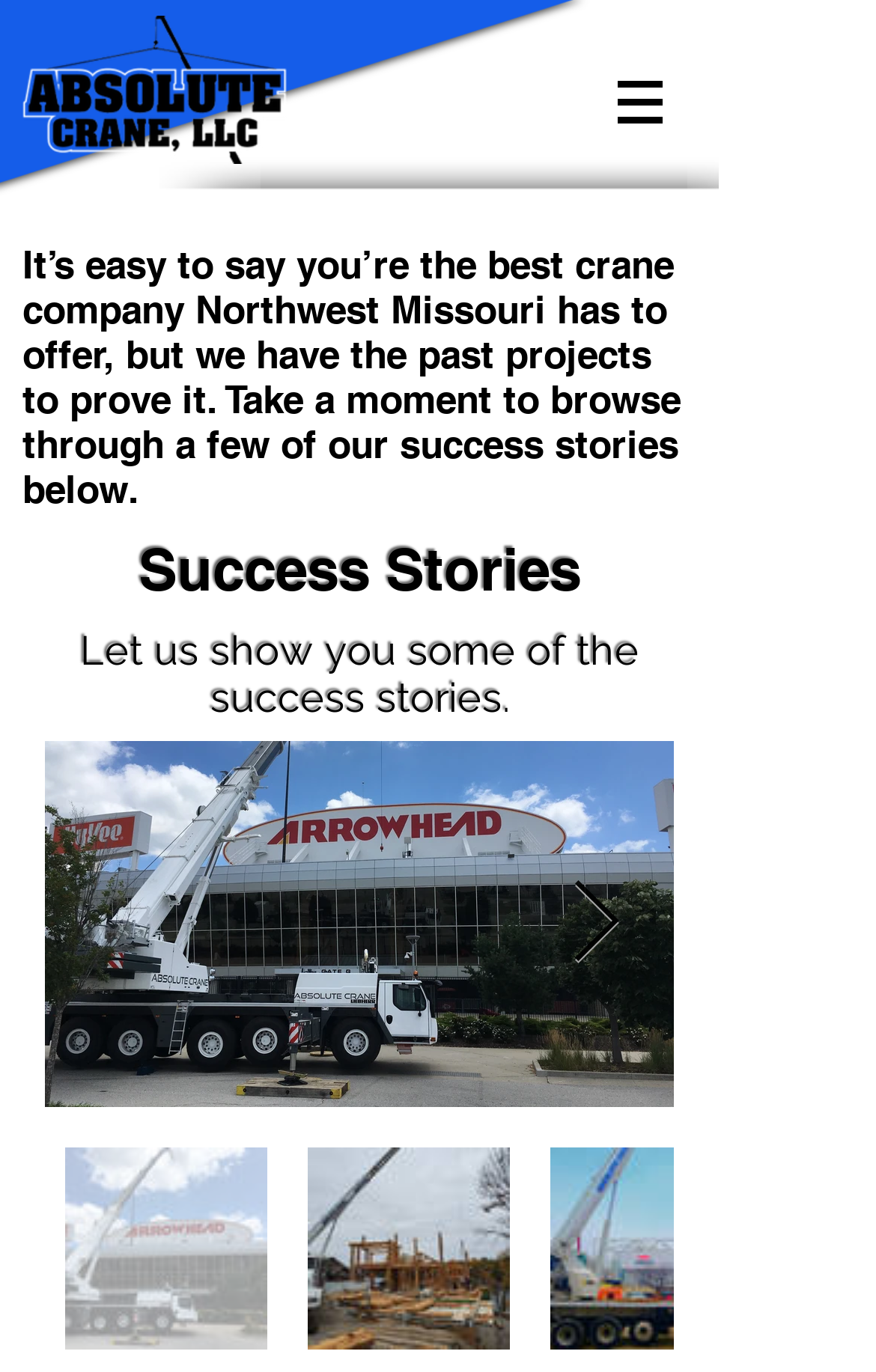What is the main topic of the webpage?
Please provide a comprehensive answer to the question based on the webpage screenshot.

The main topic of the webpage is success stories, as indicated by the heading 'Success Stories' and the introduction text that mentions showcasing past projects.